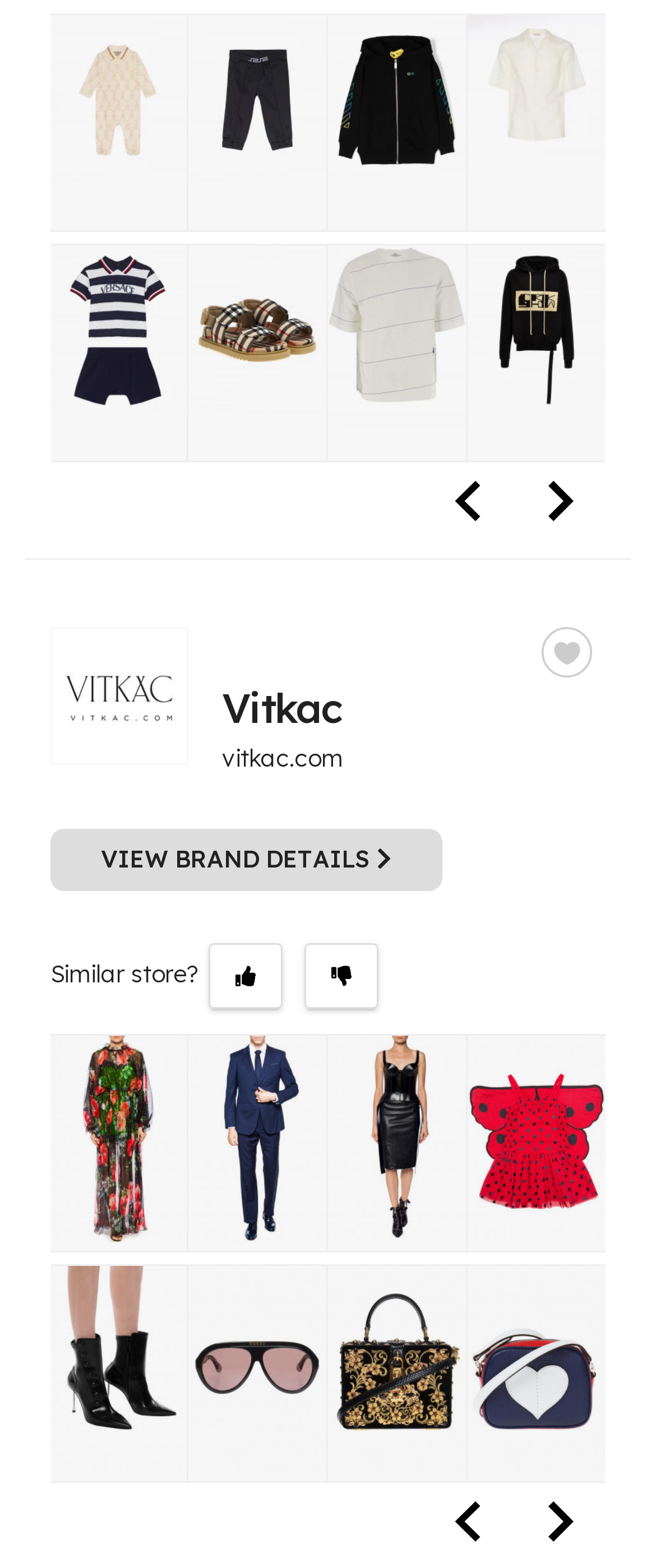Determine the bounding box coordinates for the region that must be clicked to execute the following instruction: "Check company information".

None